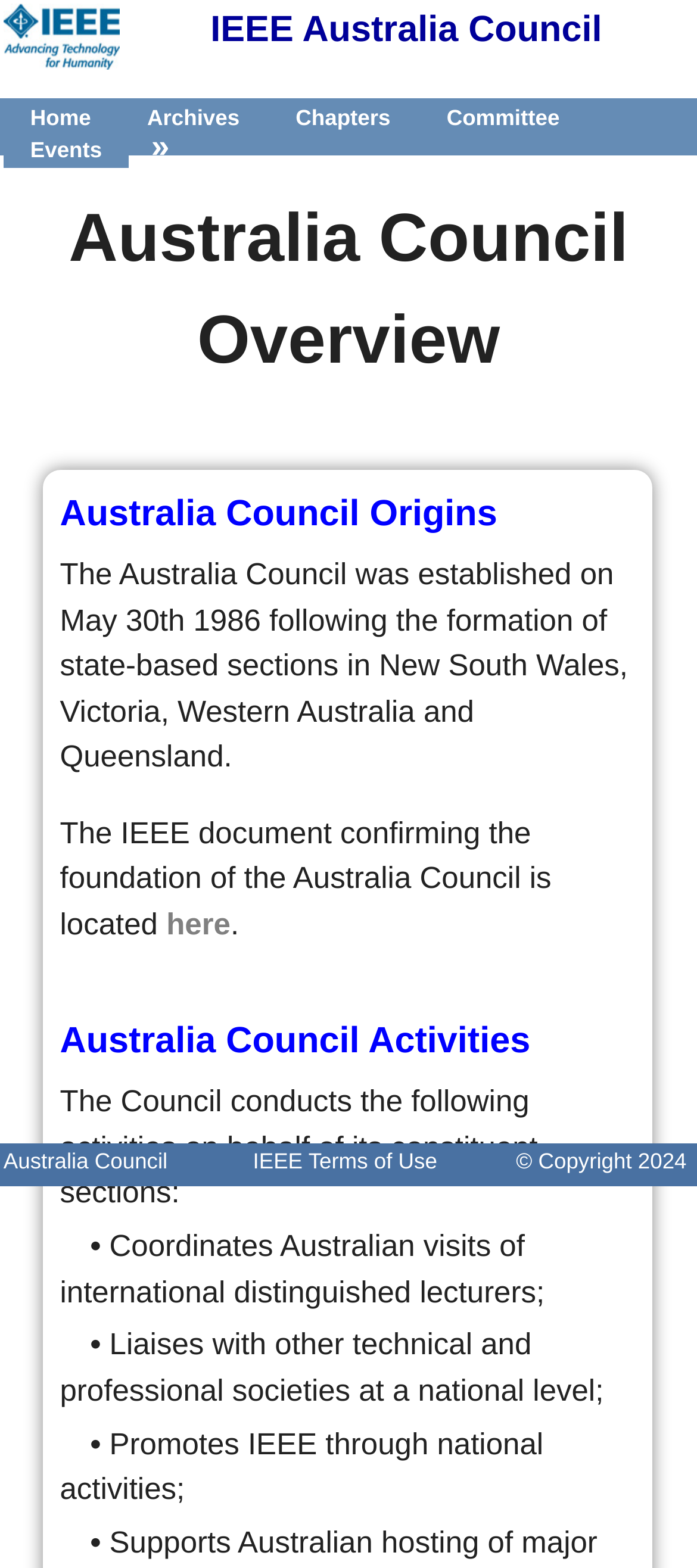How many links are there in the top navigation menu?
Please provide a single word or phrase as your answer based on the screenshot.

5